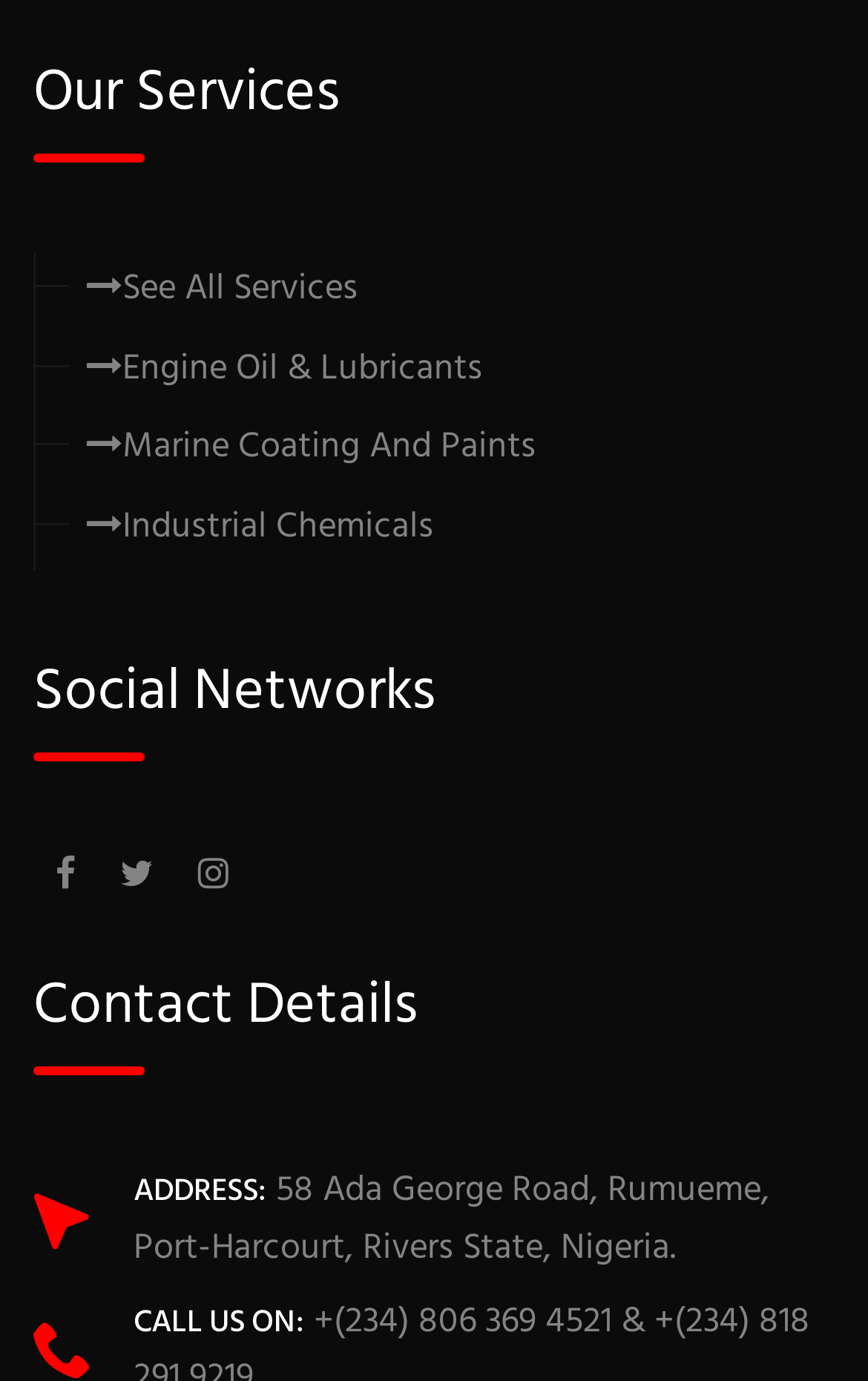Given the element description "Industrial Chemicals" in the screenshot, predict the bounding box coordinates of that UI element.

[0.1, 0.361, 0.5, 0.403]